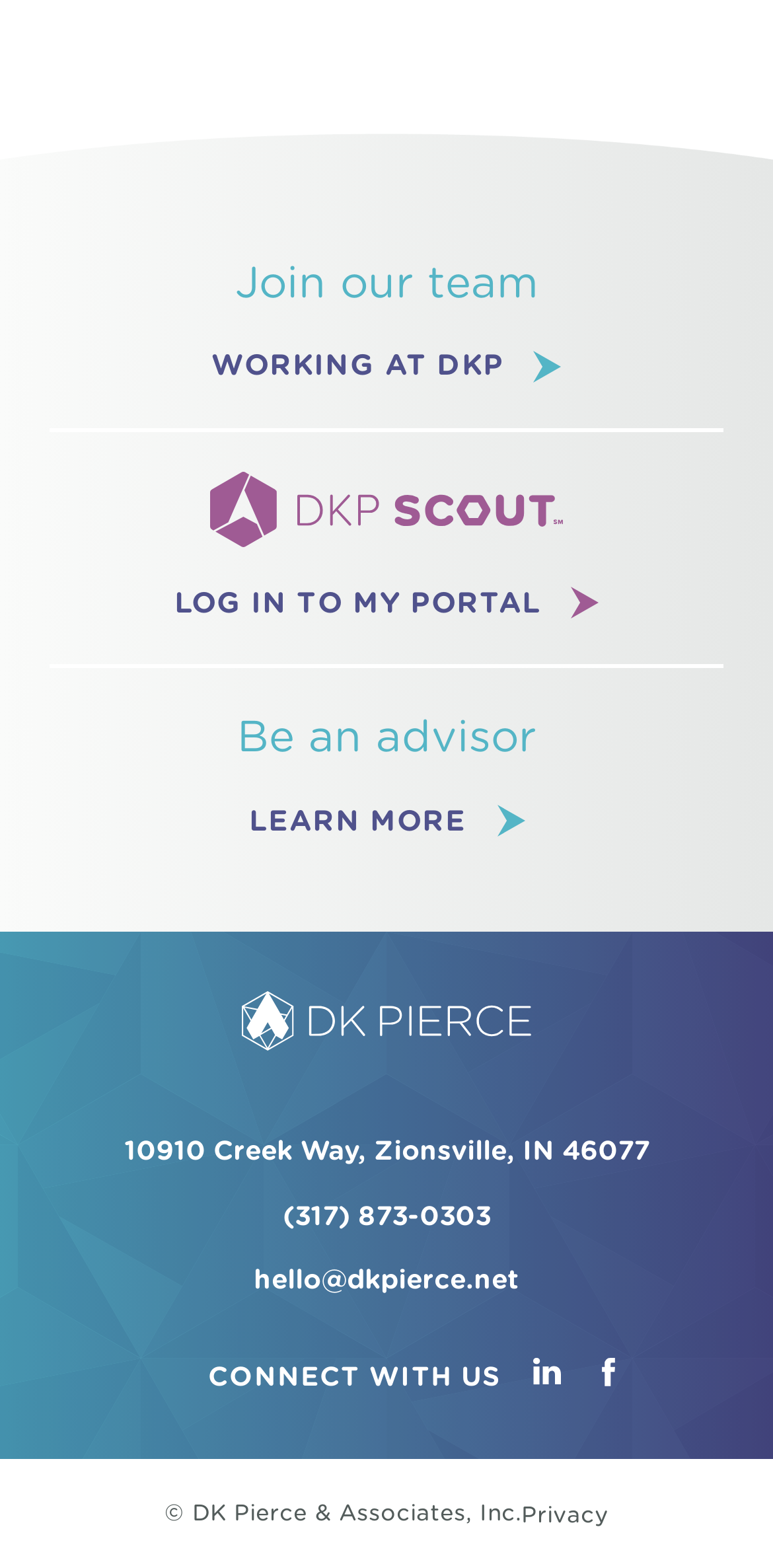Given the webpage screenshot and the description, determine the bounding box coordinates (top-left x, top-left y, bottom-right x, bottom-right y) that define the location of the UI element matching this description: alt="DK Pierce"

[0.313, 0.632, 0.687, 0.67]